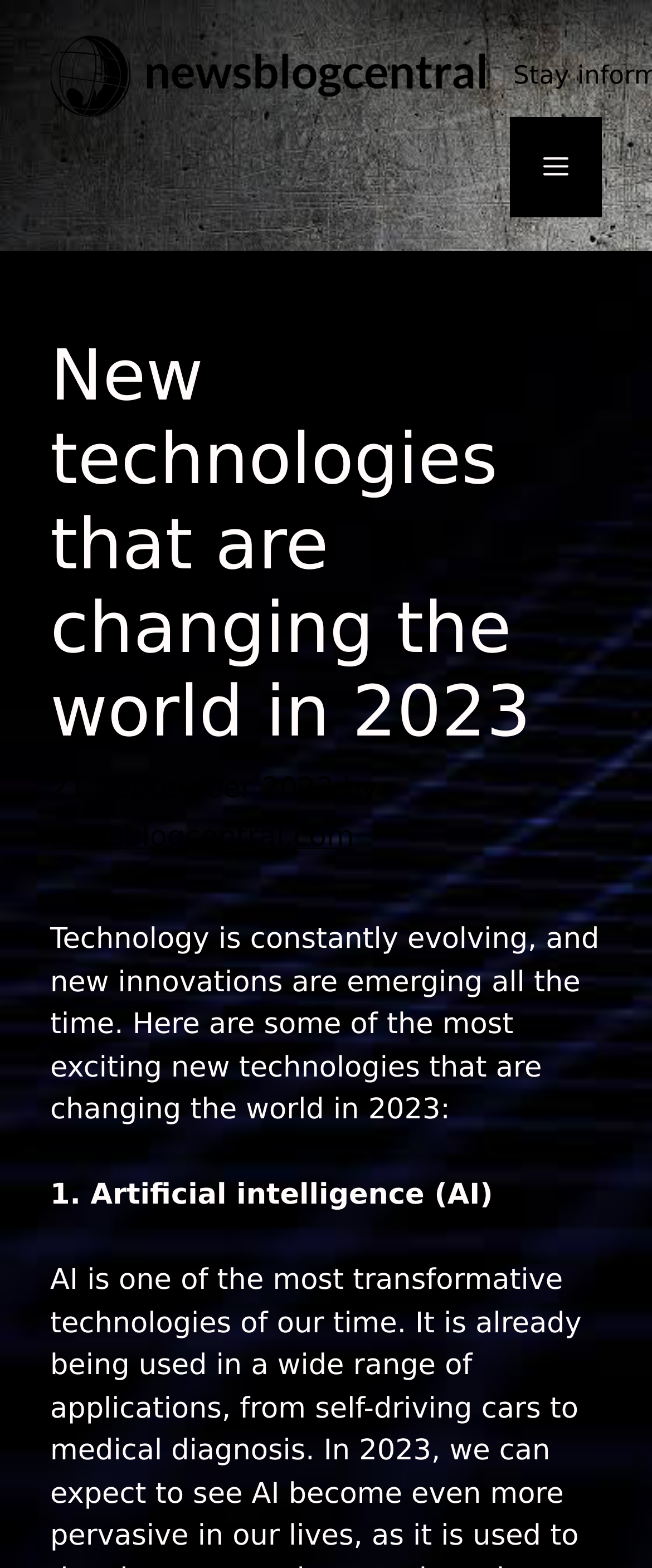Could you identify the text that serves as the heading for this webpage?

New technologies that are changing the world in 2023